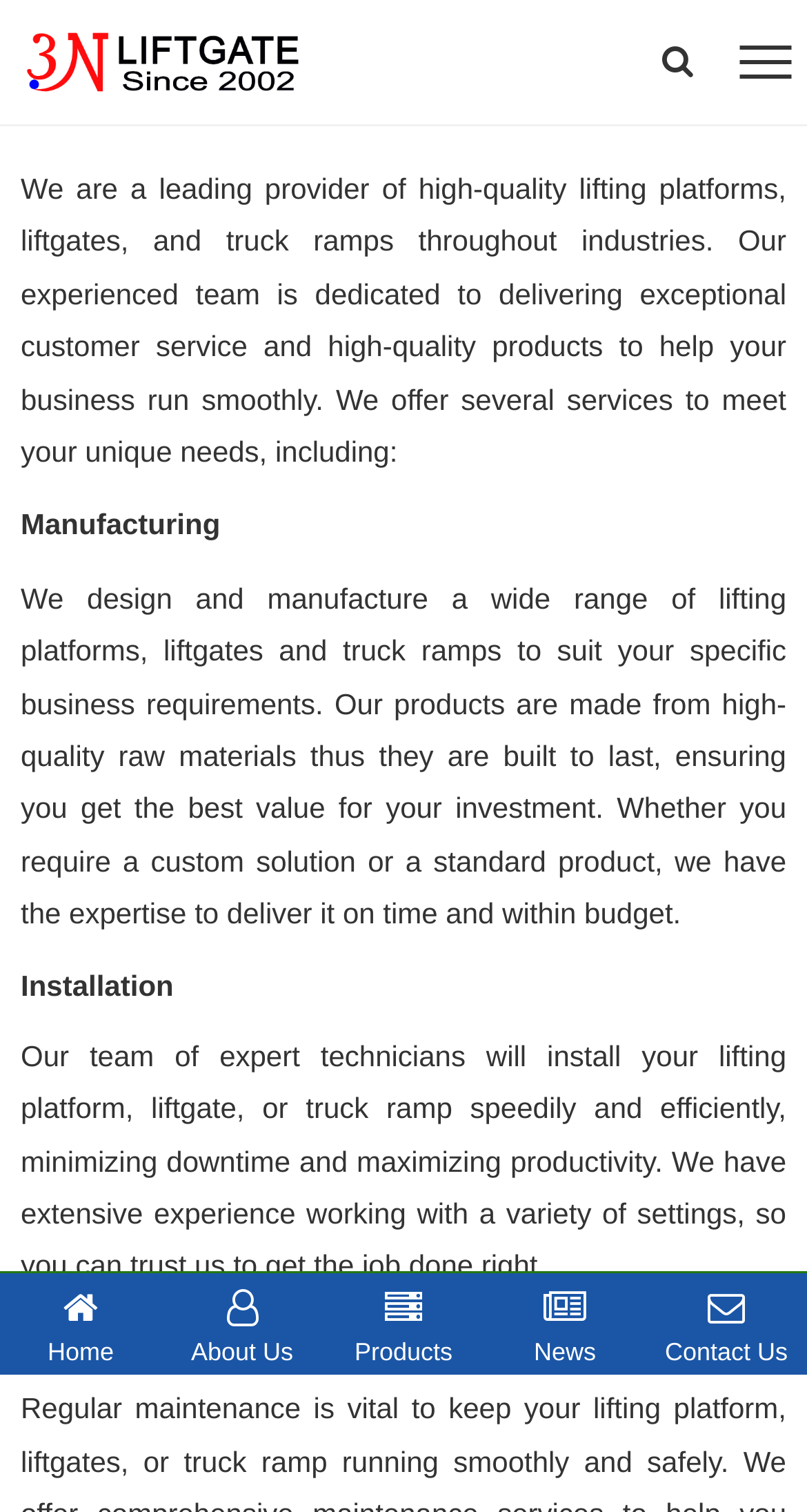What type of materials are used in 3N Liftgate's products?
Using the information from the image, give a concise answer in one word or a short phrase.

High-quality raw materials